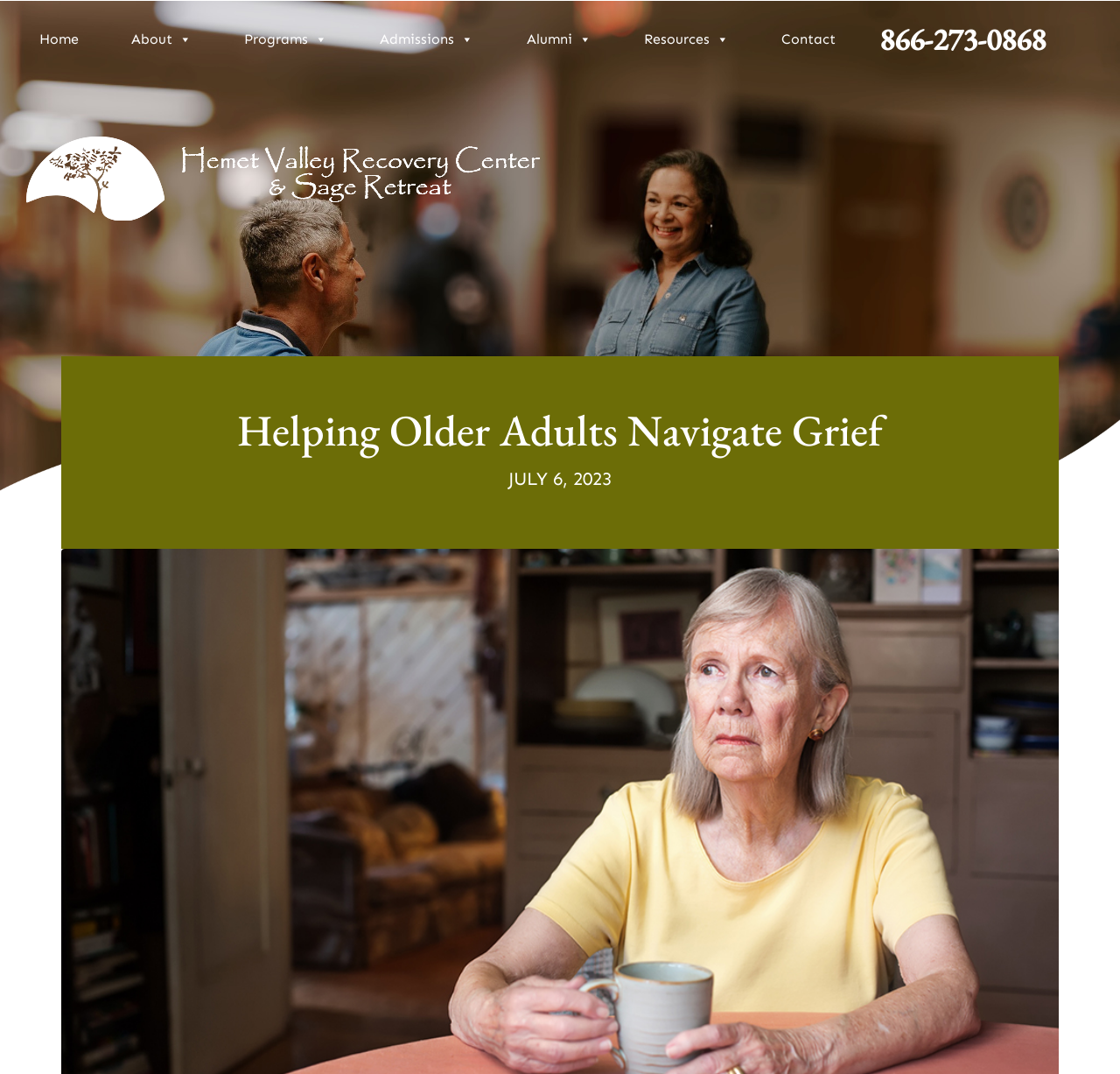What is the position of the 'Resources' button?
Analyze the image and provide a thorough answer to the question.

I analyzed the bounding box coordinates of the navigation buttons and found that the 'Resources' button has a left coordinate of 0.567, which is the fifth position from the left.